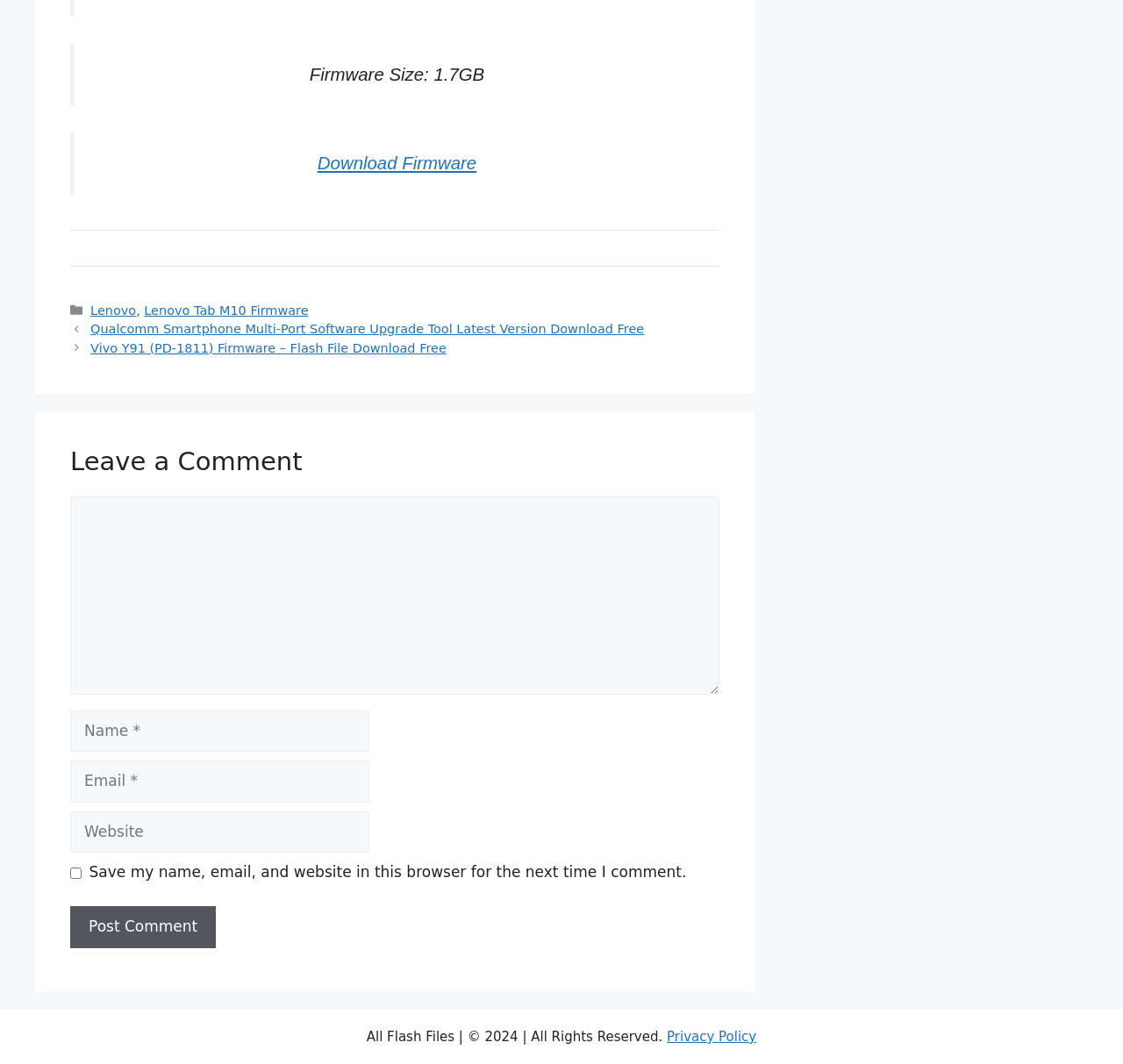What is the copyright information at the bottom of the page?
Please provide a single word or phrase as your answer based on the image.

© 2024 | All Rights Reserved